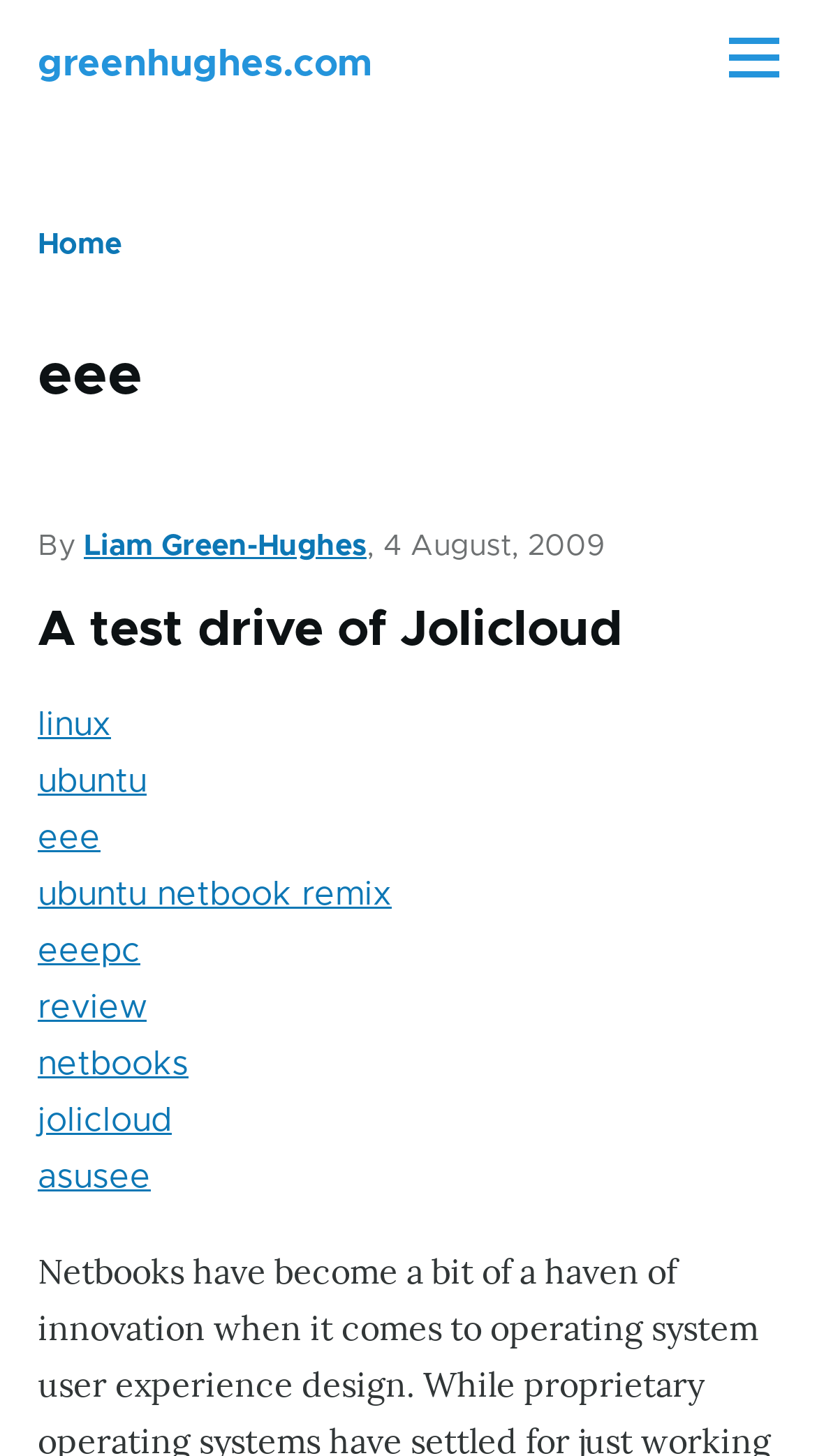Please analyze the image and provide a thorough answer to the question:
What is the name of the author?

The author's name can be found in the header section of the webpage, where it is written 'By Liam Green-Hughes'.